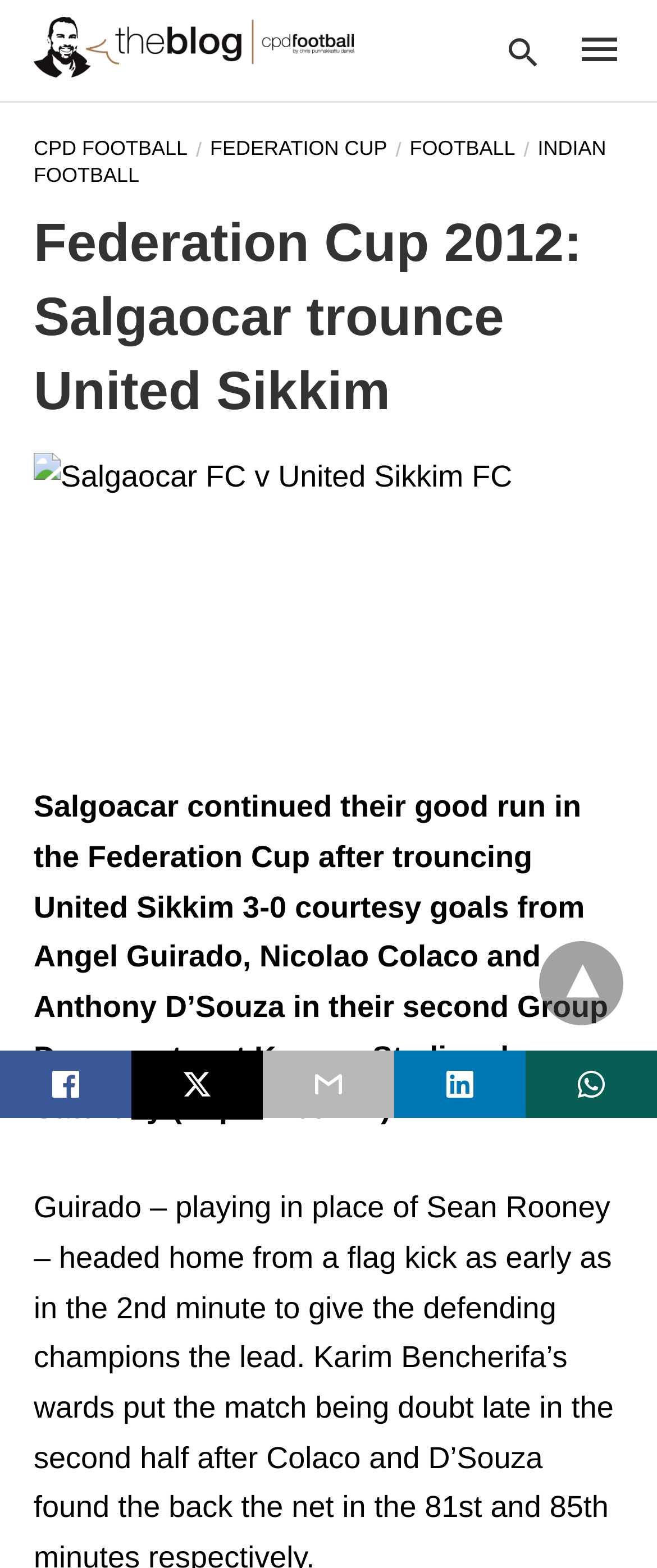Locate the bounding box coordinates of the UI element described by: "parent_node: Home title="back to top"". Provide the coordinates as four float numbers between 0 and 1, formatted as [left, top, right, bottom].

[0.821, 0.6, 0.949, 0.654]